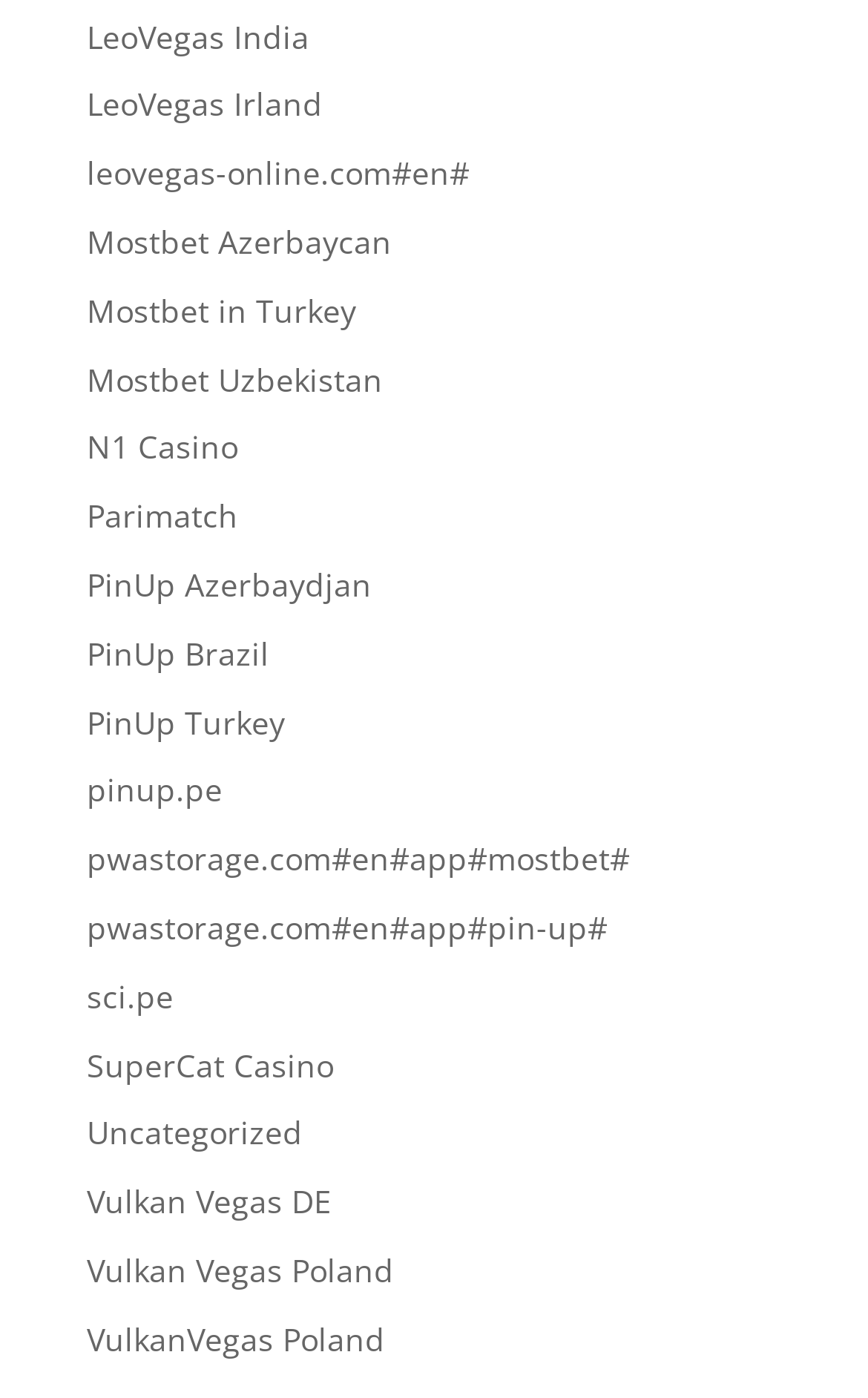Please determine the bounding box coordinates for the element that should be clicked to follow these instructions: "Check out PinUp Azerbaydjan".

[0.1, 0.403, 0.428, 0.433]